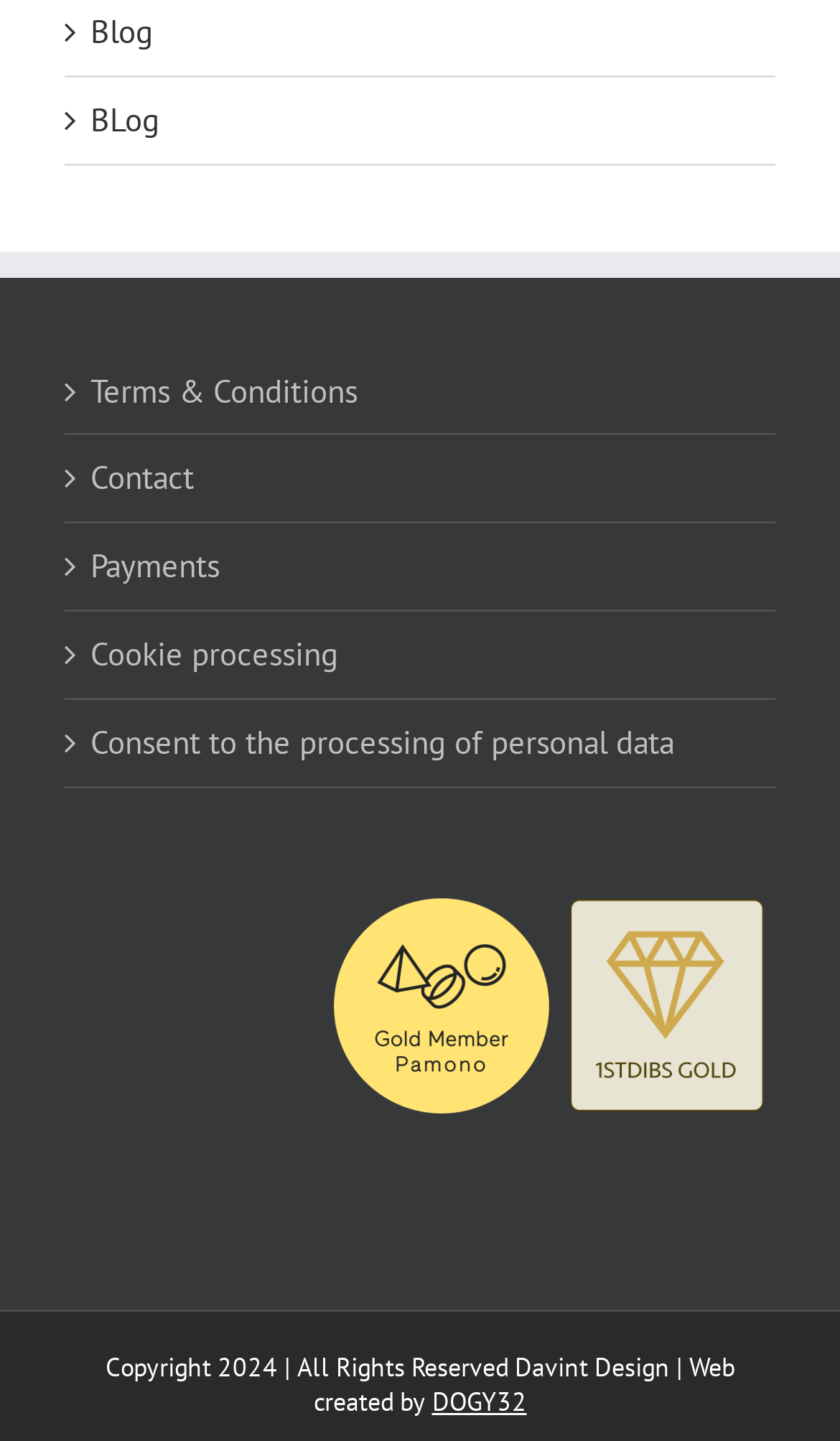Find the bounding box coordinates for the element described here: "Contact".

[0.108, 0.318, 0.897, 0.347]